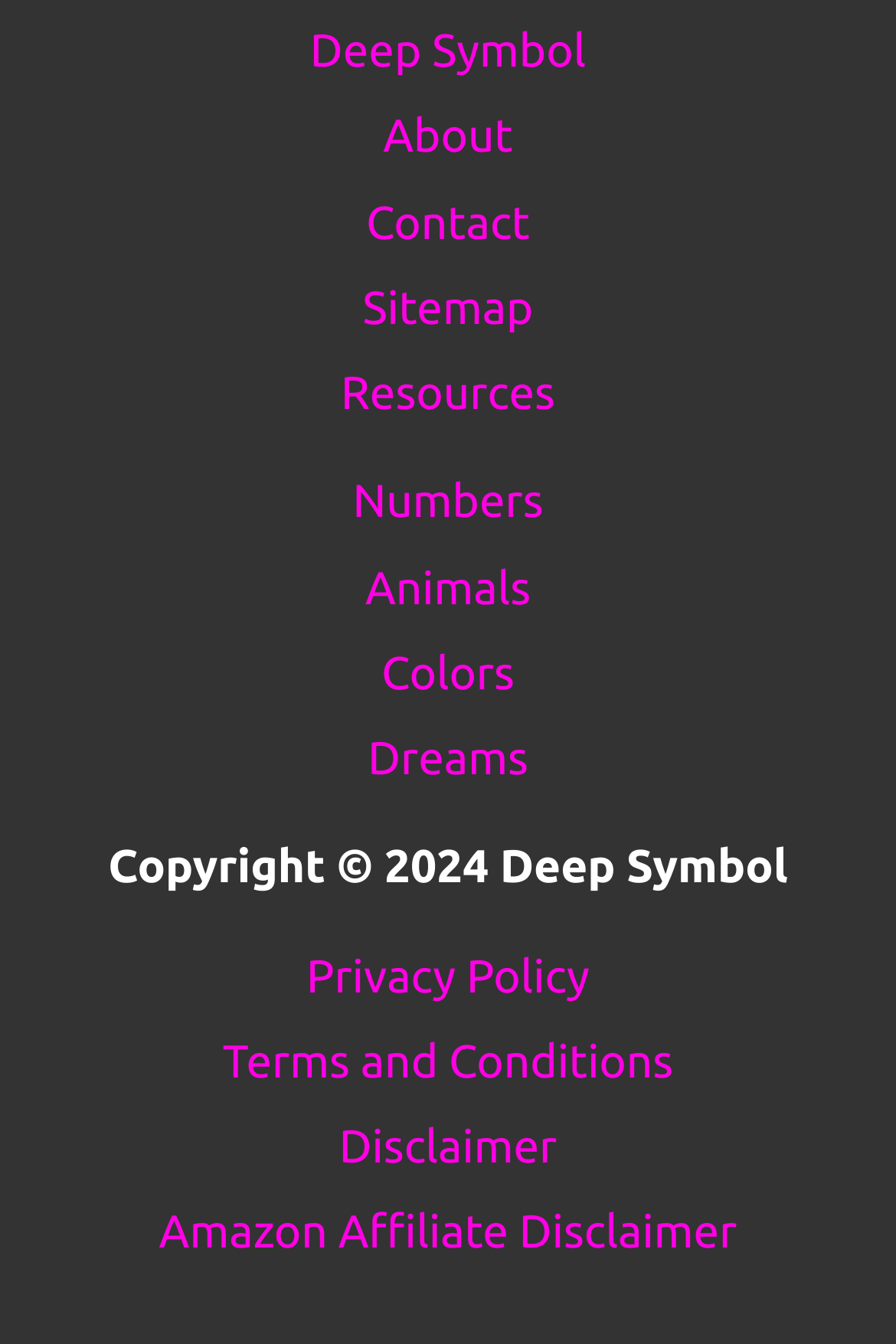How many navigation menus are there?
Please give a detailed and elaborate explanation in response to the question.

There are three navigation menus on the webpage, one in the footer with links to 'Deep Symbol', 'About', 'Contact', 'Sitemap', and 'Resources', and two in the footer widgets with links to various categories and policies.